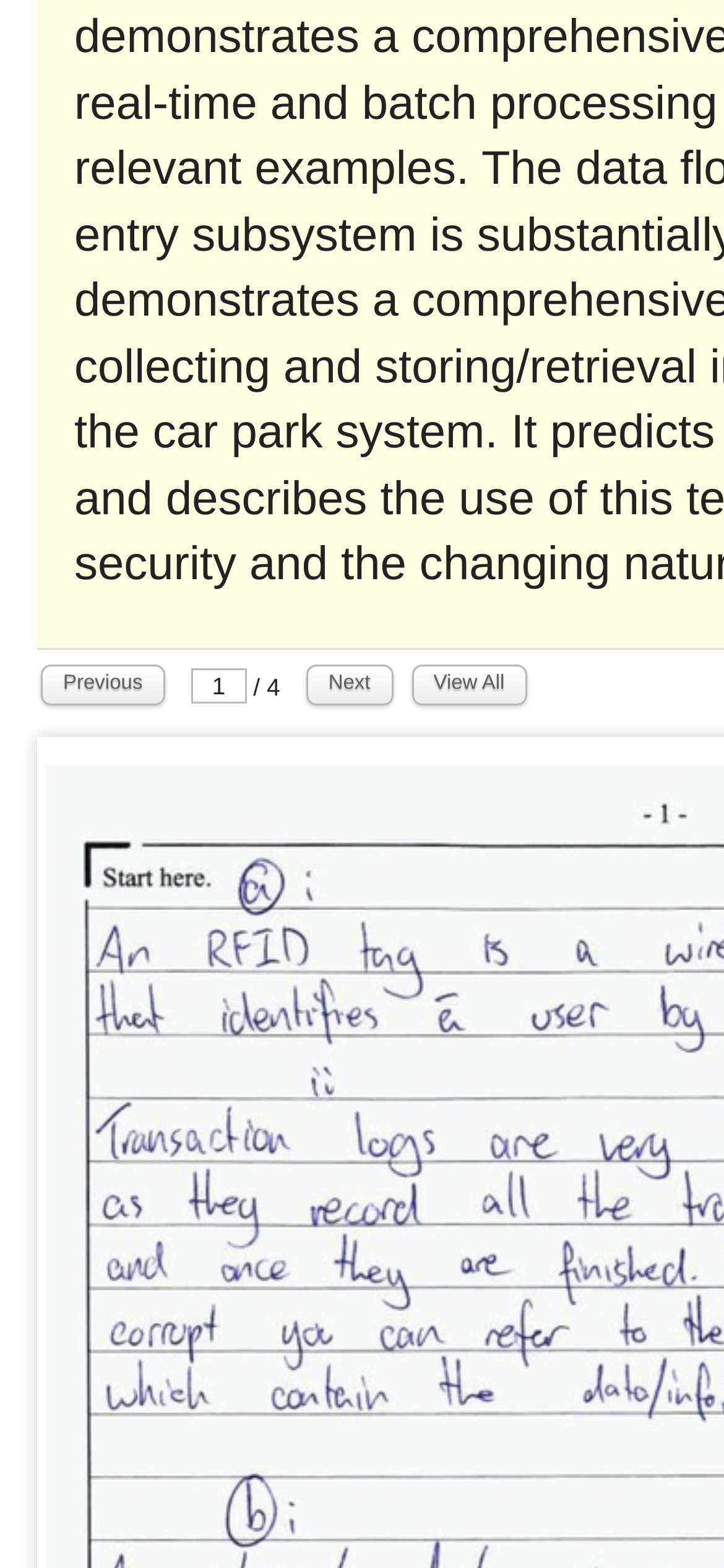Give the bounding box coordinates for the element described by: "Previous".

[0.056, 0.423, 0.228, 0.45]